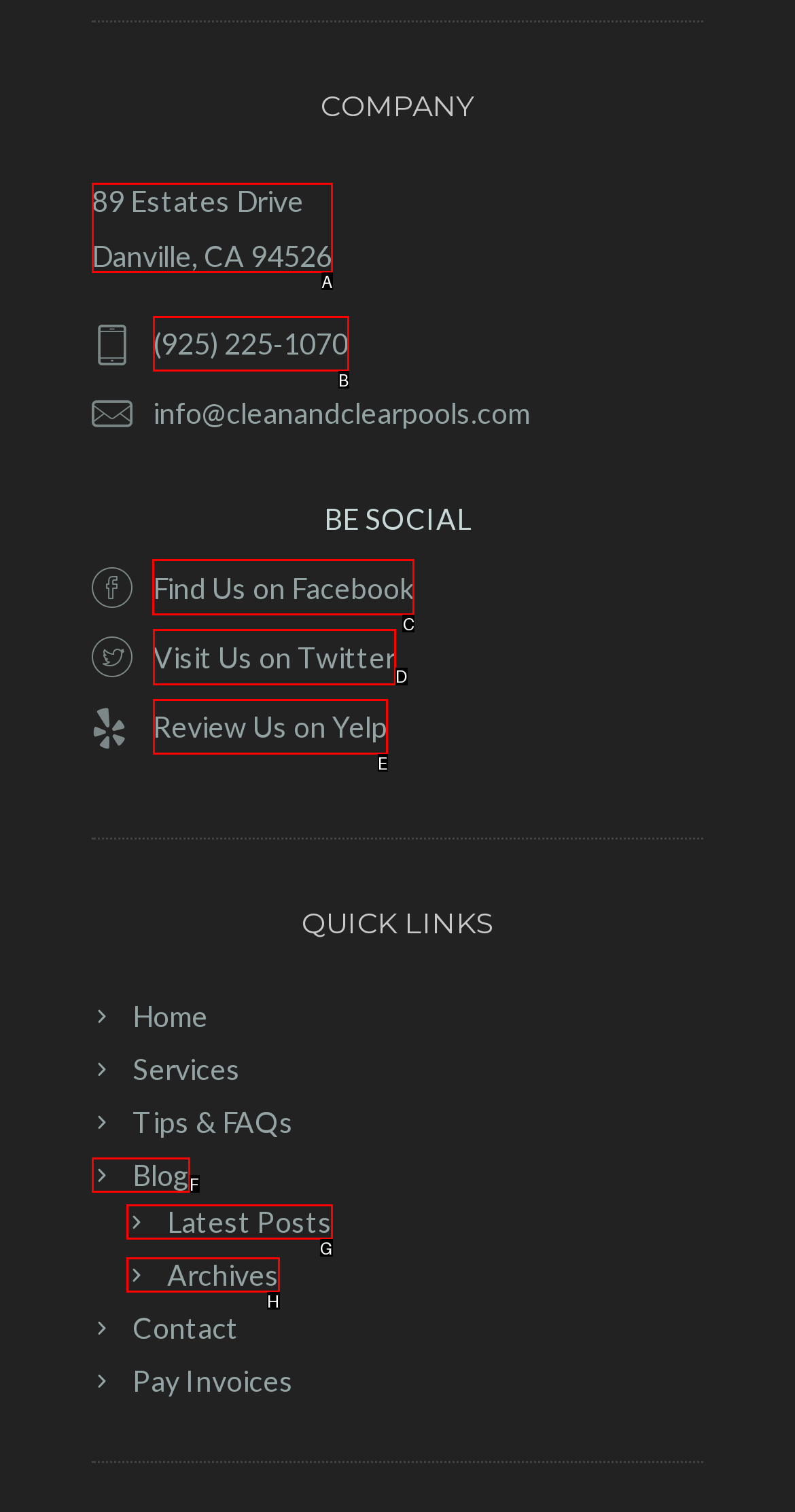Choose the UI element you need to click to carry out the task: Find the company on Facebook.
Respond with the corresponding option's letter.

C